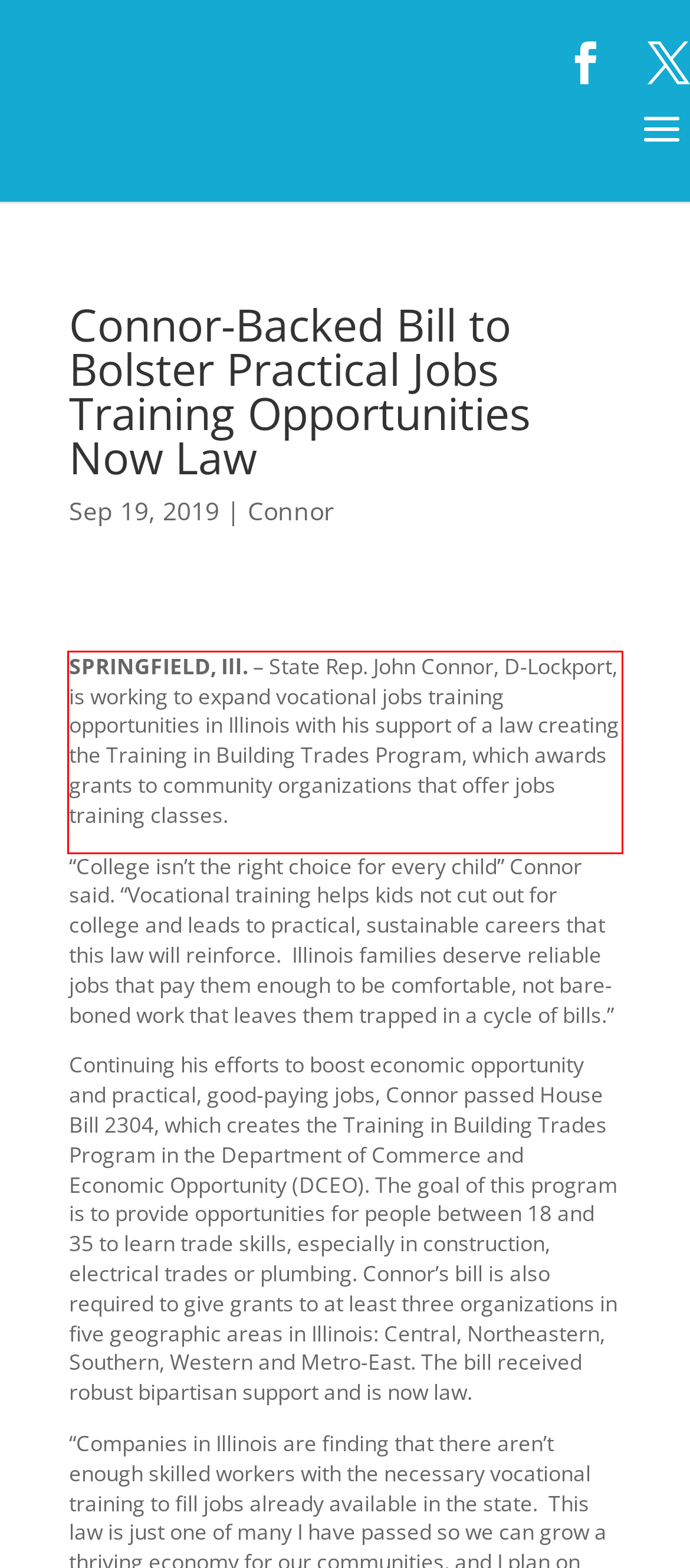Please look at the webpage screenshot and extract the text enclosed by the red bounding box.

SPRINGFIELD, Ill. – State Rep. John Connor, D-Lockport, is working to expand vocational jobs training opportunities in Illinois with his support of a law creating the Training in Building Trades Program, which awards grants to community organizations that offer jobs training classes.